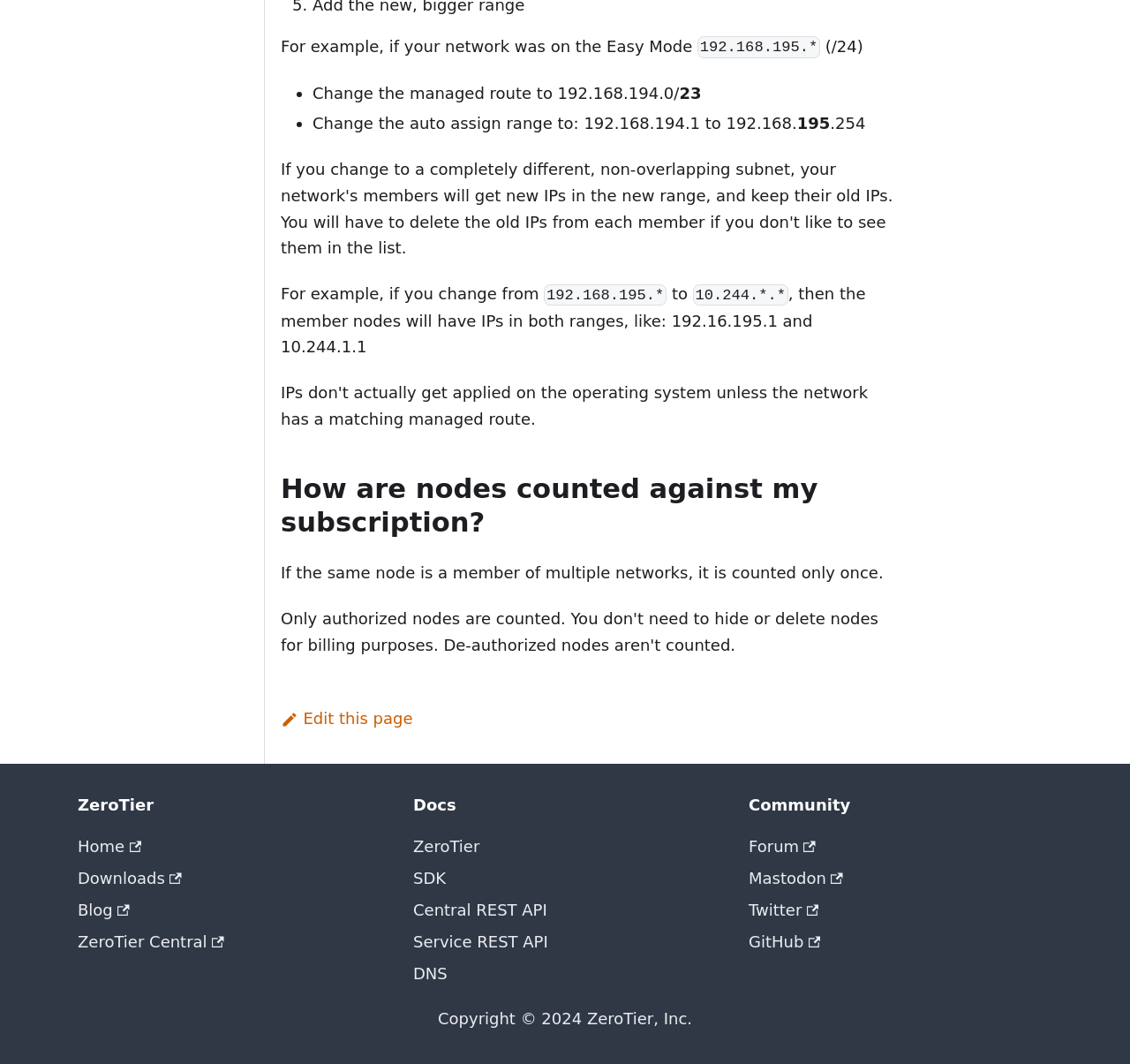Pinpoint the bounding box coordinates of the clickable area needed to execute the instruction: "Click on 'Edit this page'". The coordinates should be specified as four float numbers between 0 and 1, i.e., [left, top, right, bottom].

[0.248, 0.667, 0.365, 0.684]